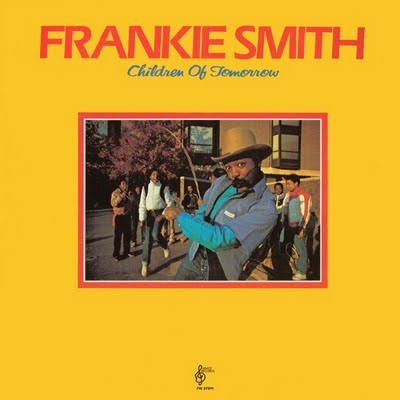What is the color of the album cover's border?
From the details in the image, answer the question comprehensively.

The album cover is framed in a striking yellow border, which emphasizes Smith's name and the album title, making it stand out.